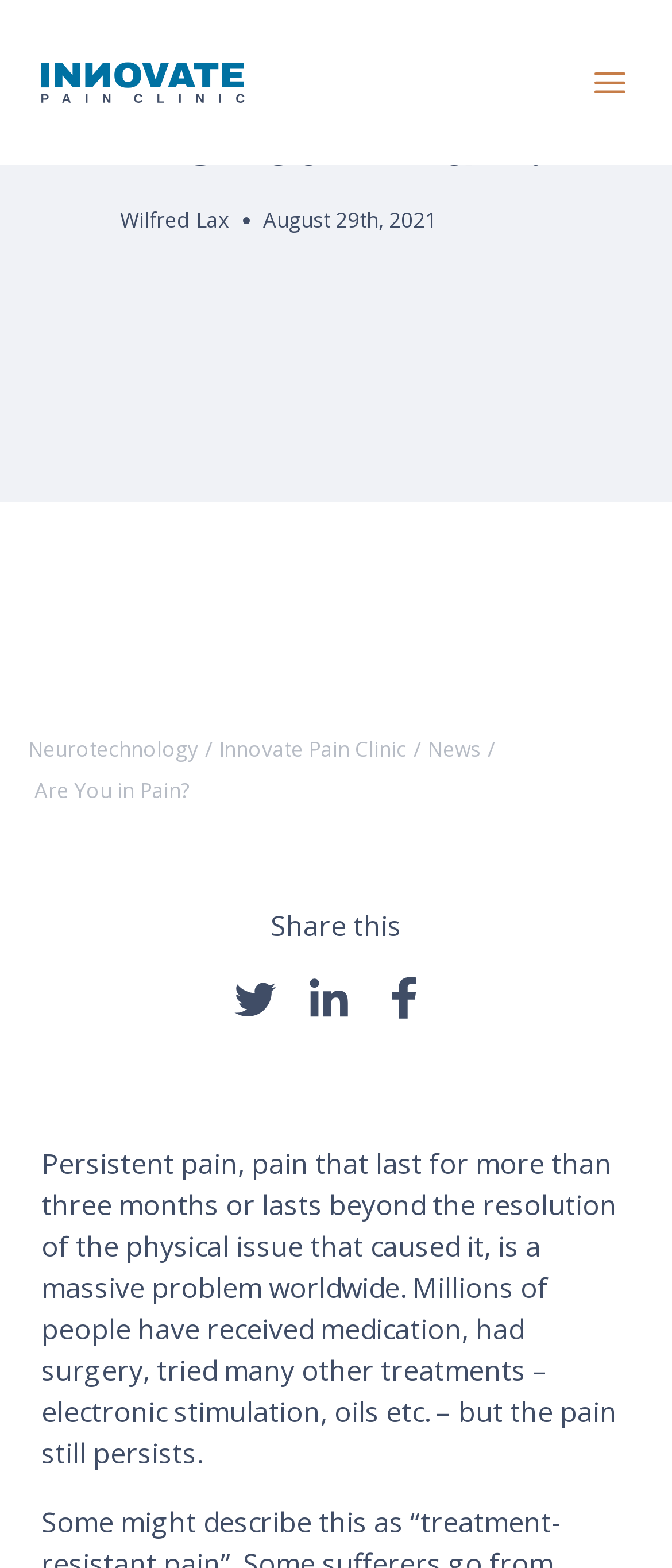Pinpoint the bounding box coordinates of the area that must be clicked to complete this instruction: "Go to News page".

[0.636, 0.469, 0.726, 0.487]